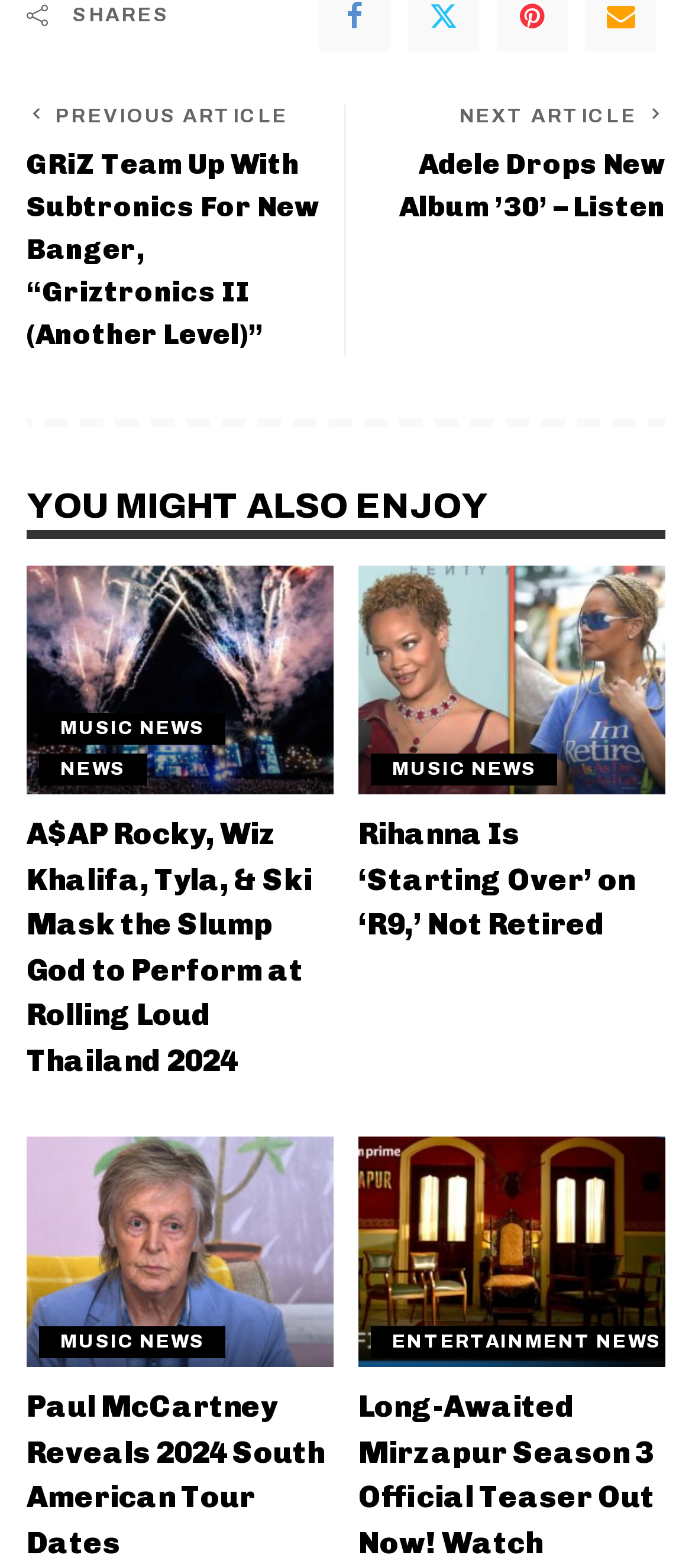Specify the bounding box coordinates of the element's region that should be clicked to achieve the following instruction: "Read about Rihanna's new album". The bounding box coordinates consist of four float numbers between 0 and 1, in the format [left, top, right, bottom].

[0.518, 0.36, 0.962, 0.507]